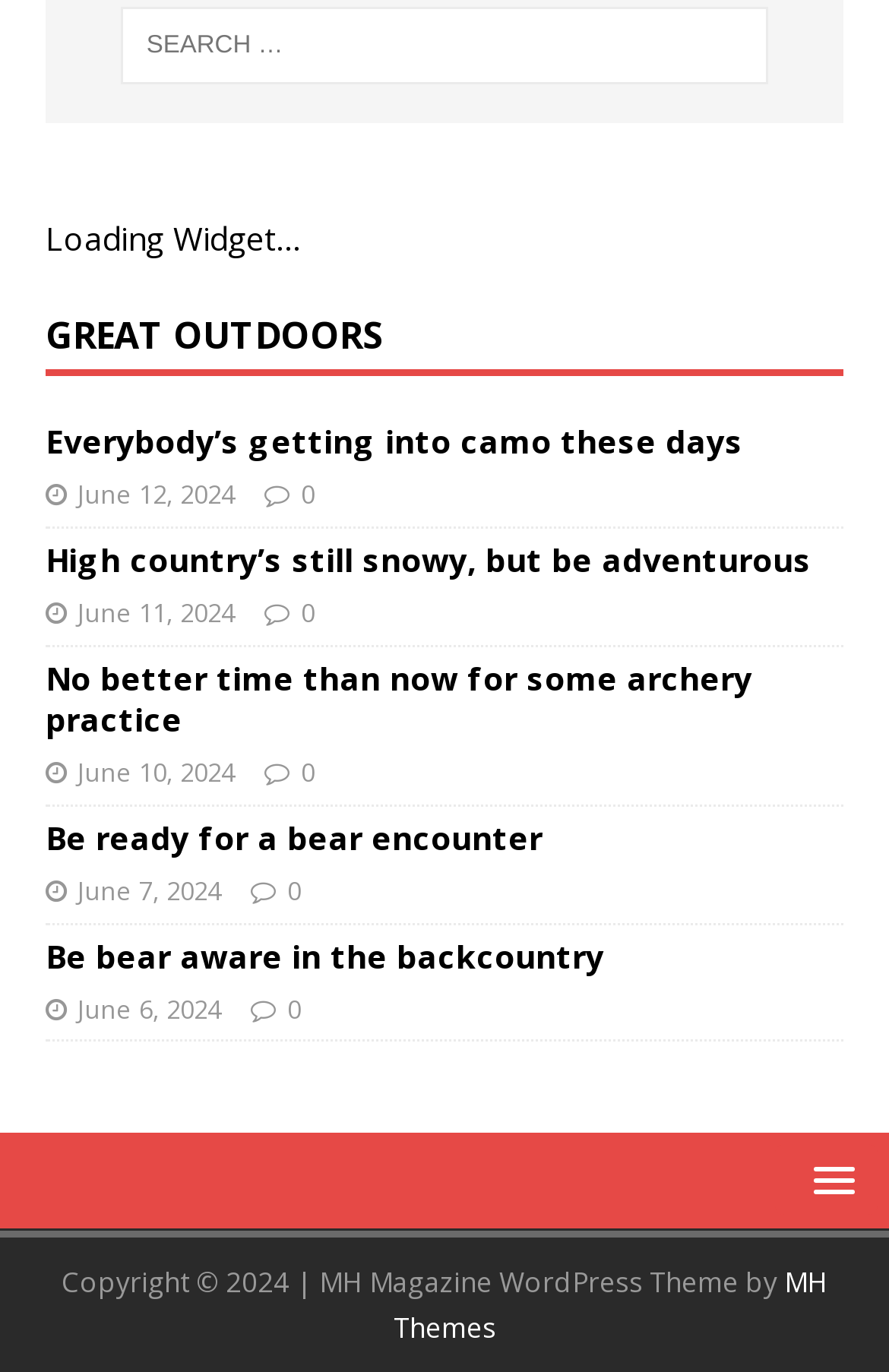What is the theme of the website?
Based on the screenshot, respond with a single word or phrase.

Outdoors